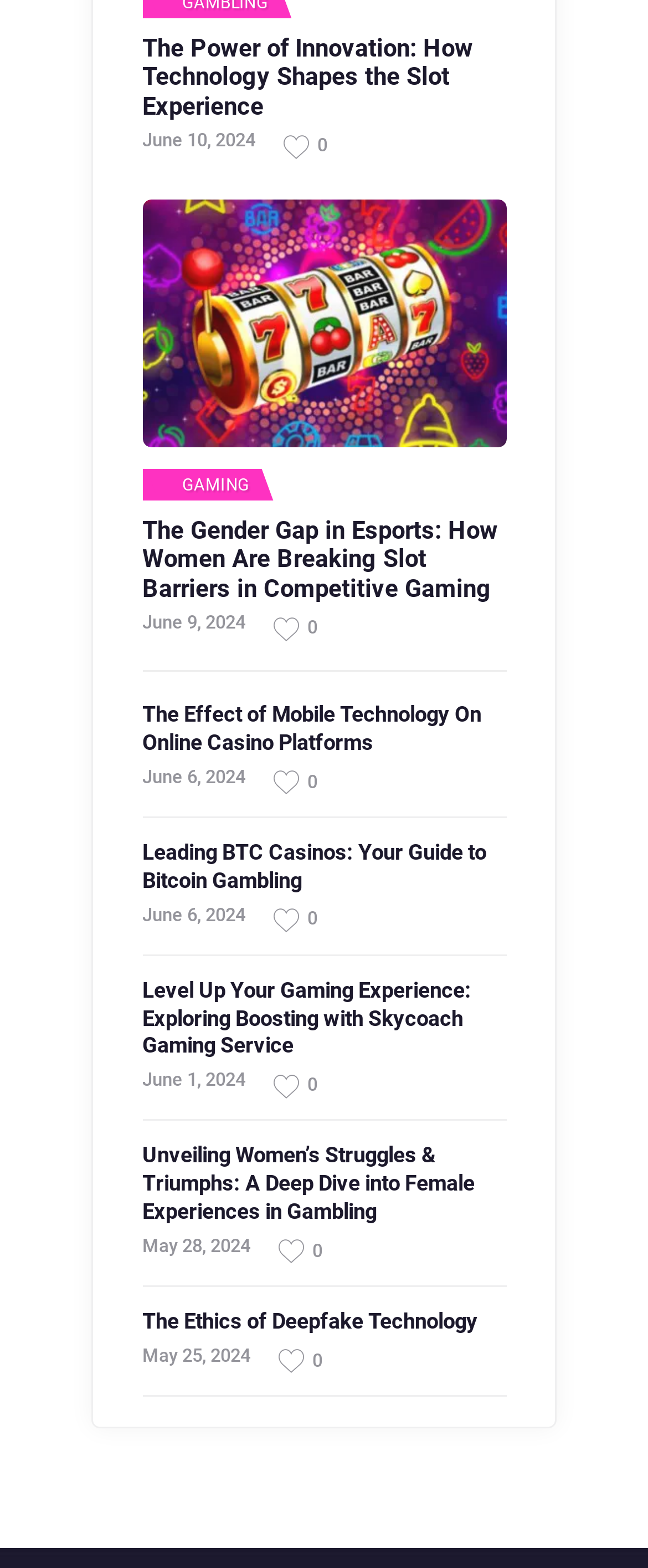Please answer the following question using a single word or phrase: 
What is the theme of the articles on this webpage?

Gaming and Technology